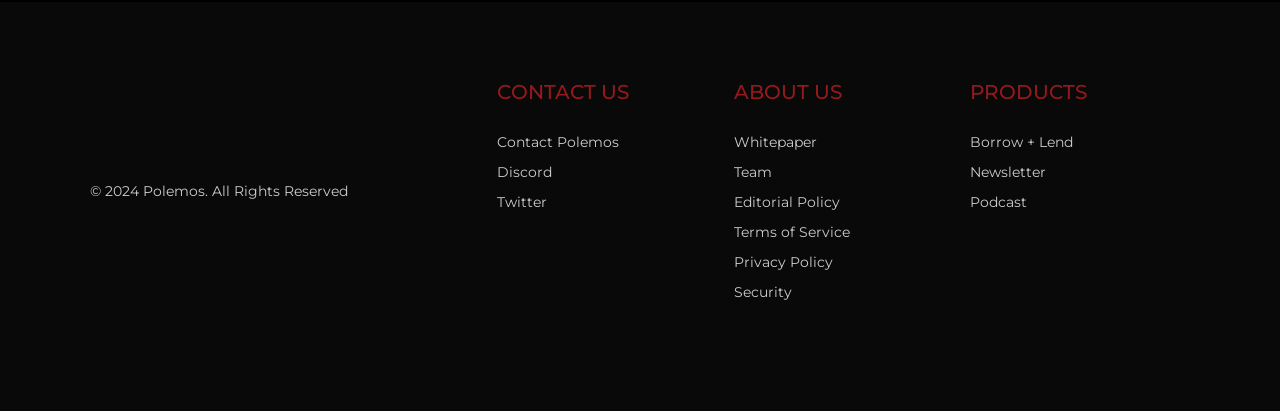Determine the bounding box coordinates of the clickable region to carry out the instruction: "Learn about Research and Development".

None